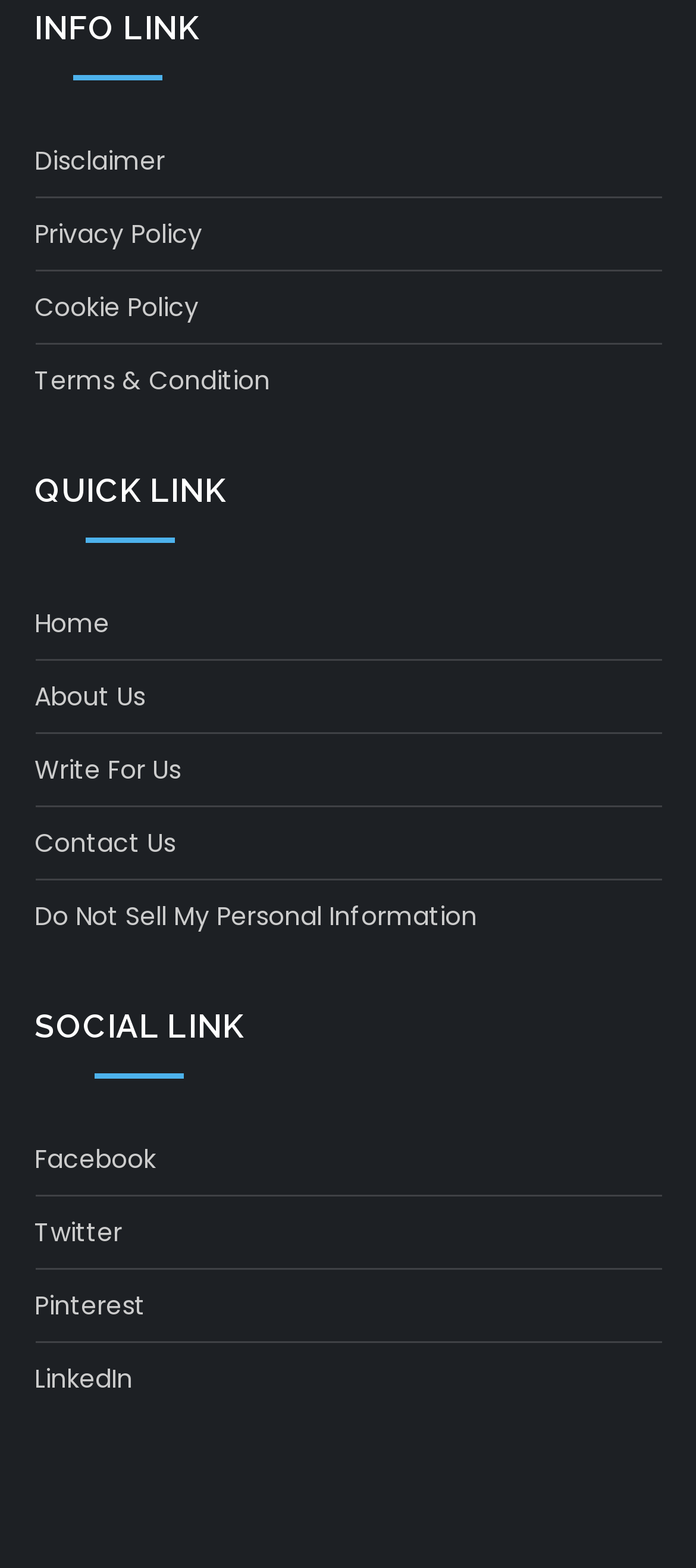Please determine the bounding box coordinates of the element's region to click for the following instruction: "Visit Facebook page".

[0.05, 0.724, 0.224, 0.754]